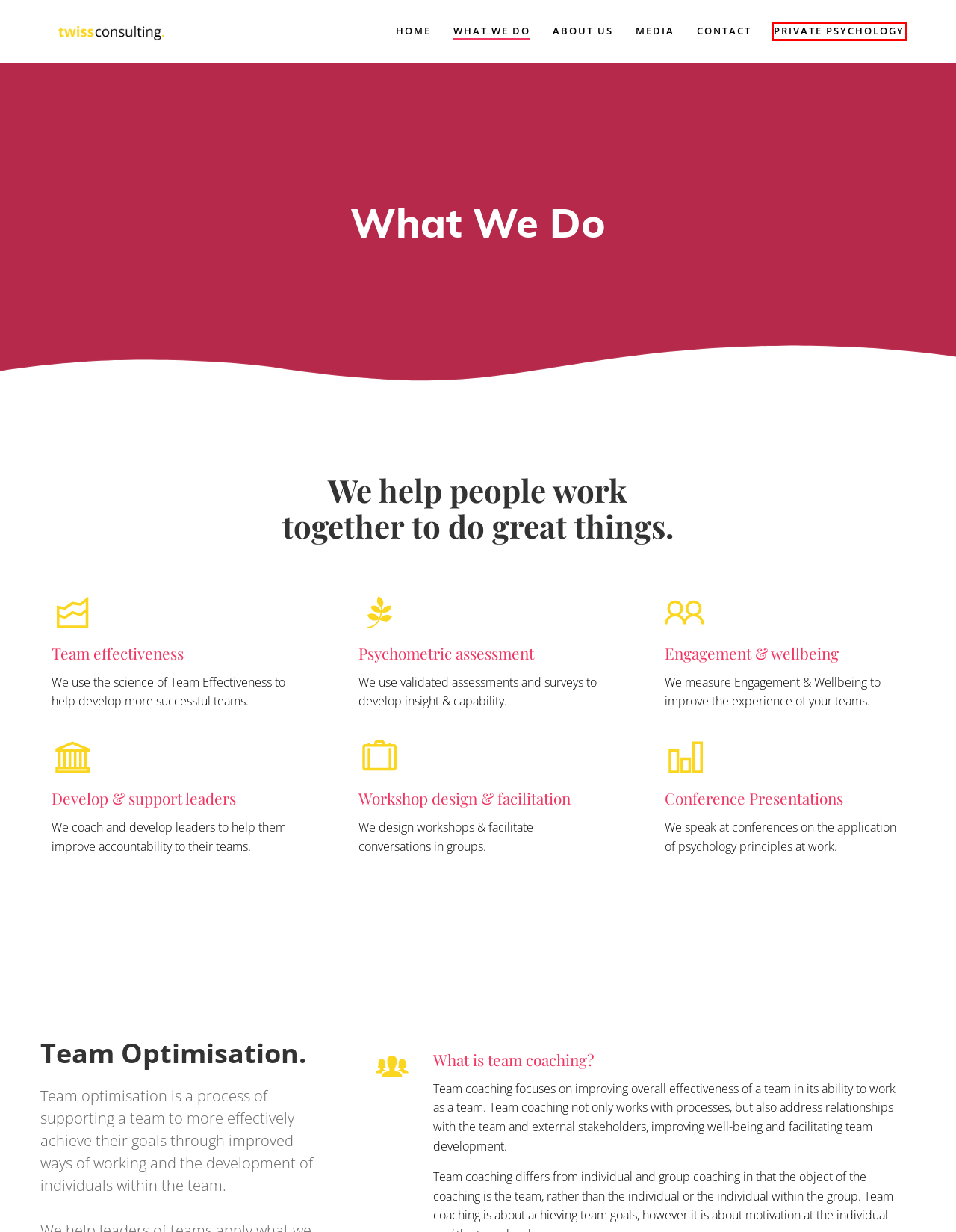Observe the webpage screenshot and focus on the red bounding box surrounding a UI element. Choose the most appropriate webpage description that corresponds to the new webpage after clicking the element in the bounding box. Here are the candidates:
A. About Us | Amelia Twiss
B. Home - Saville Assessment
C. Home | Amelia Twiss
D. Private Psychology | Amelia Twiss
E. Media | Amelia Twiss
F. Hire and develop better teams - TalentIdentify
G. Team Diagnostics | Measure & Monitor Your Team Effectiveness
H. Hogan Assessments | Personality Tests That Predict Performance

D